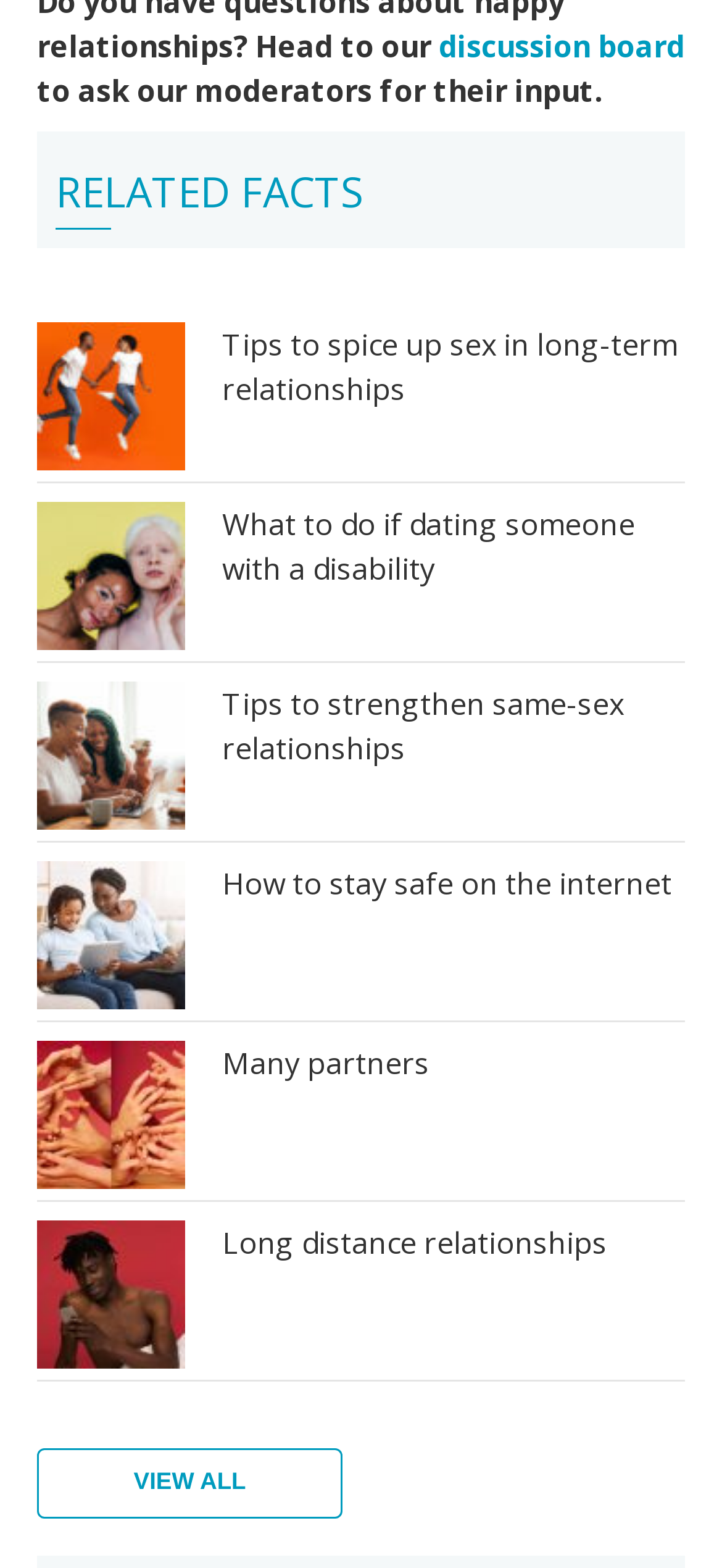Please specify the bounding box coordinates of the clickable section necessary to execute the following command: "click the discussion board link".

[0.608, 0.016, 0.949, 0.042]